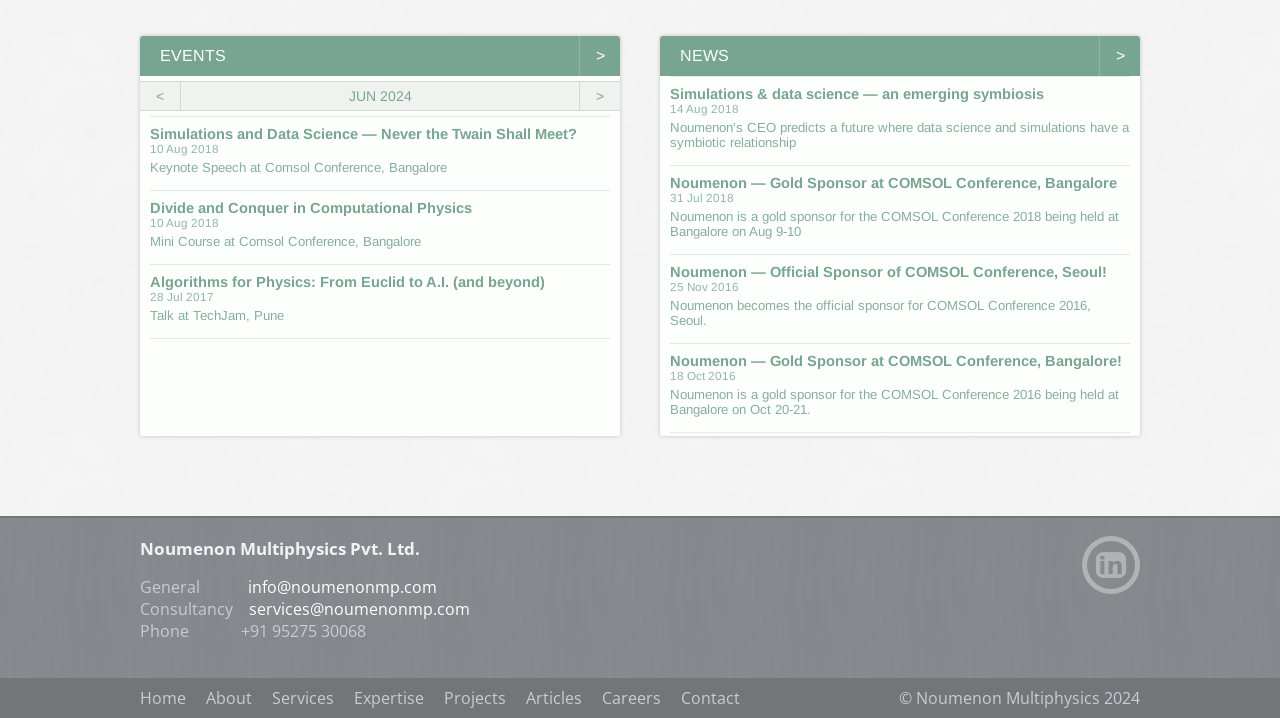What is the email address for general inquiries?
Using the information from the image, provide a comprehensive answer to the question.

I found the email address by looking at the bottom-left corner of the webpage, where it says 'General' and then lists the email address 'info@noumenonmp.com'.